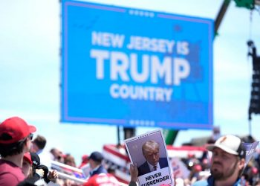Please give a succinct answer to the question in one word or phrase:
What is on the sign held by a supporter?

An image of Trump